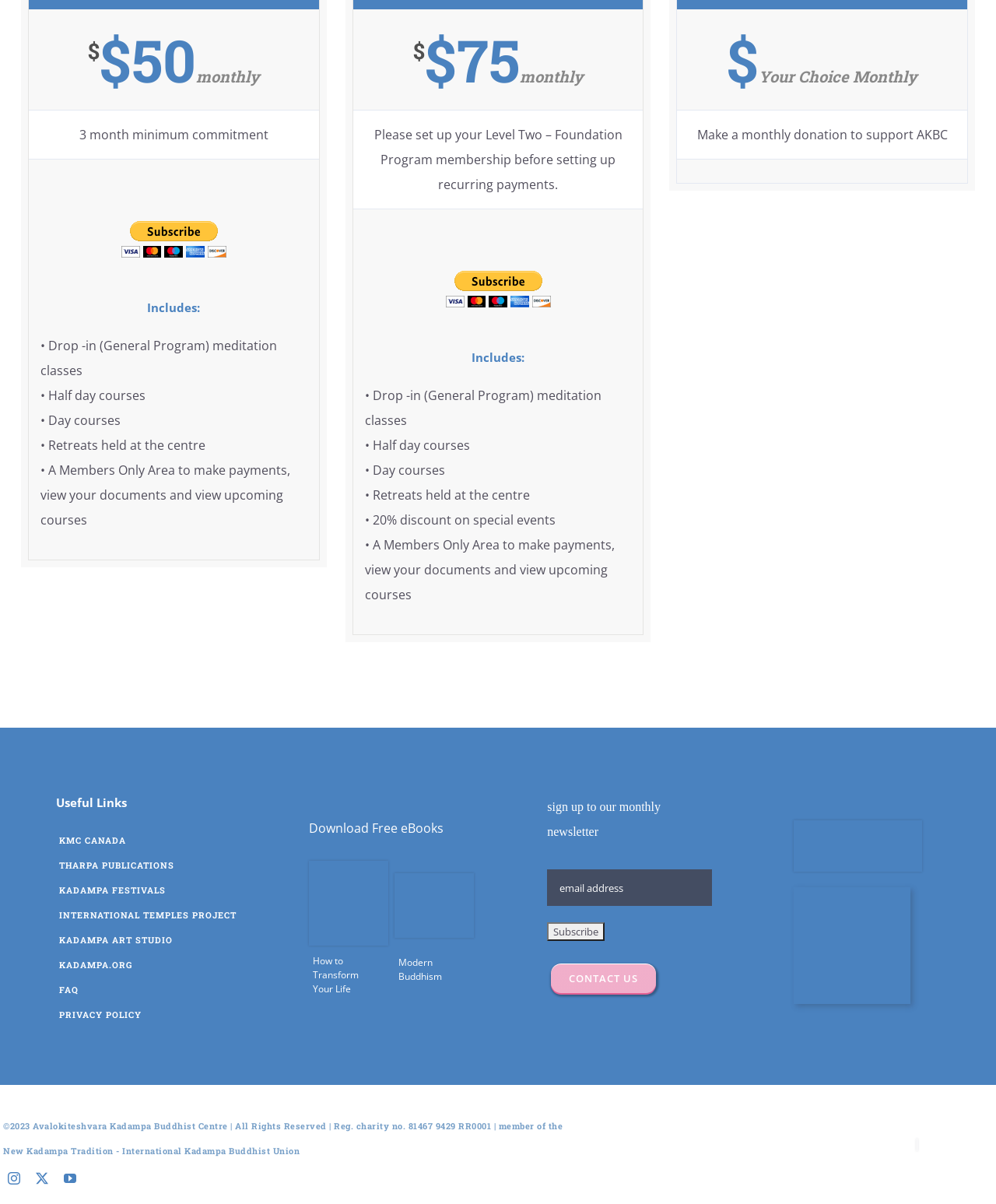What is the name of the free eBook that can be downloaded?
Based on the content of the image, thoroughly explain and answer the question.

I found the answer by looking at the text 'How to Transform Your Life - free ebook download' which is located near the image of the eBook and the link to download it.